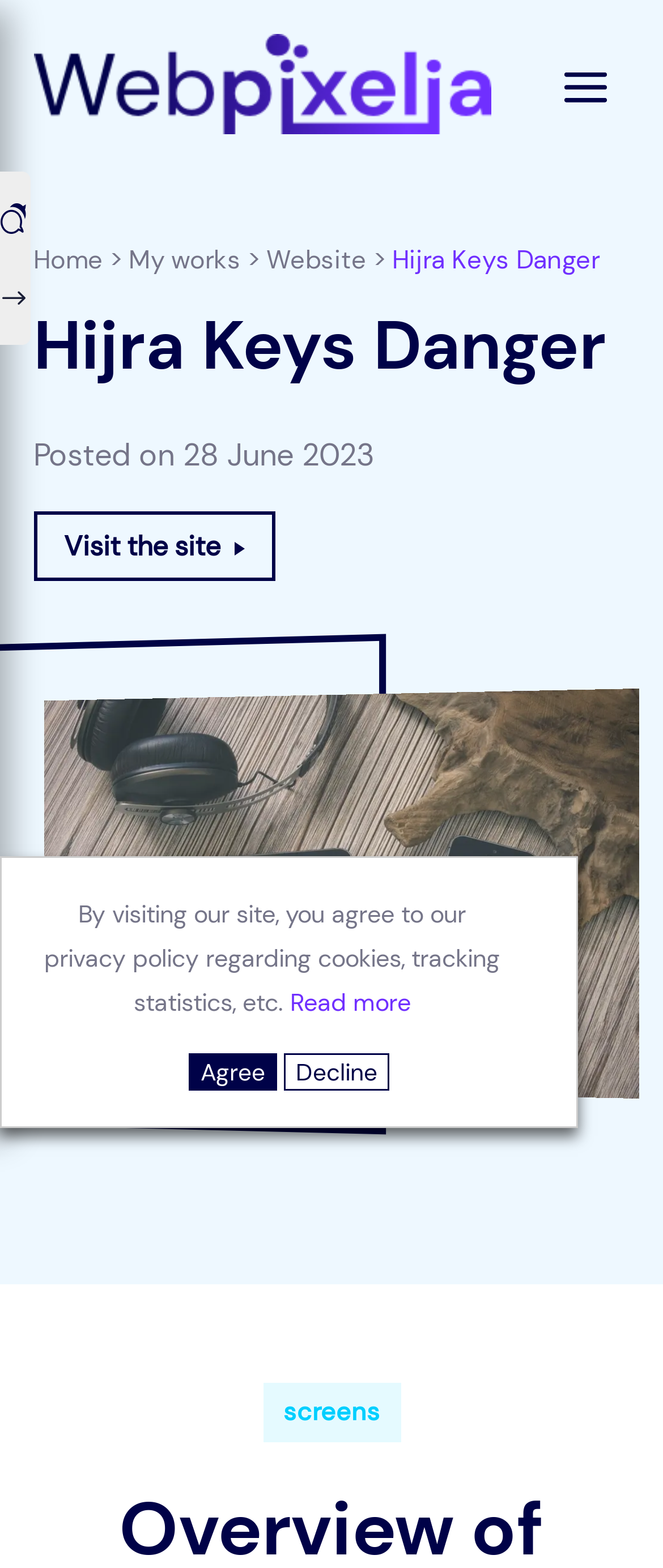Please locate the bounding box coordinates of the element's region that needs to be clicked to follow the instruction: "Visit the site". The bounding box coordinates should be provided as four float numbers between 0 and 1, i.e., [left, top, right, bottom].

[0.05, 0.326, 0.414, 0.37]